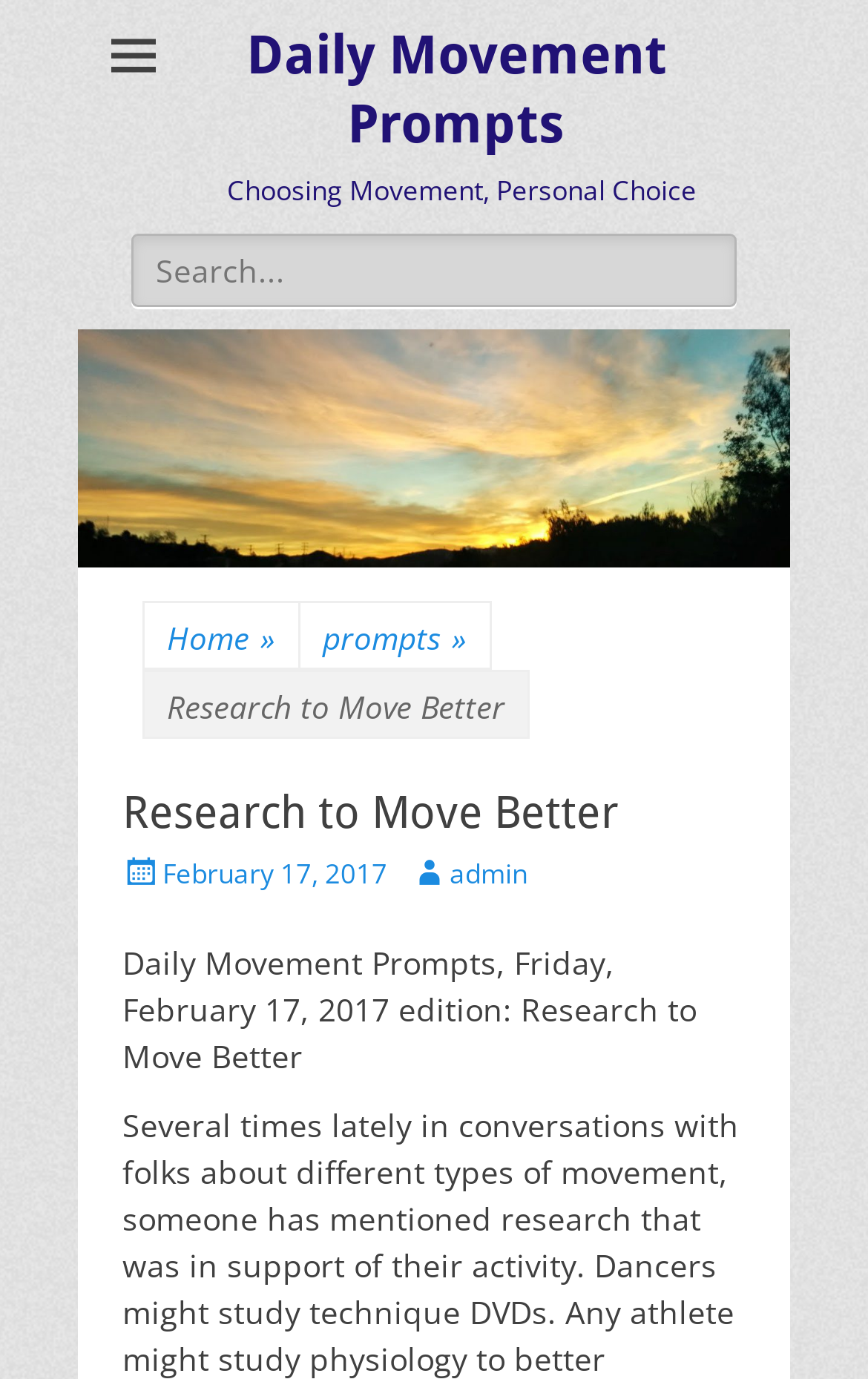What is the date of the latest article?
Based on the screenshot, give a detailed explanation to answer the question.

I found the answer by looking at the section that contains the article information, where it says 'Posted on' followed by a link with the text 'February 17, 2017'.